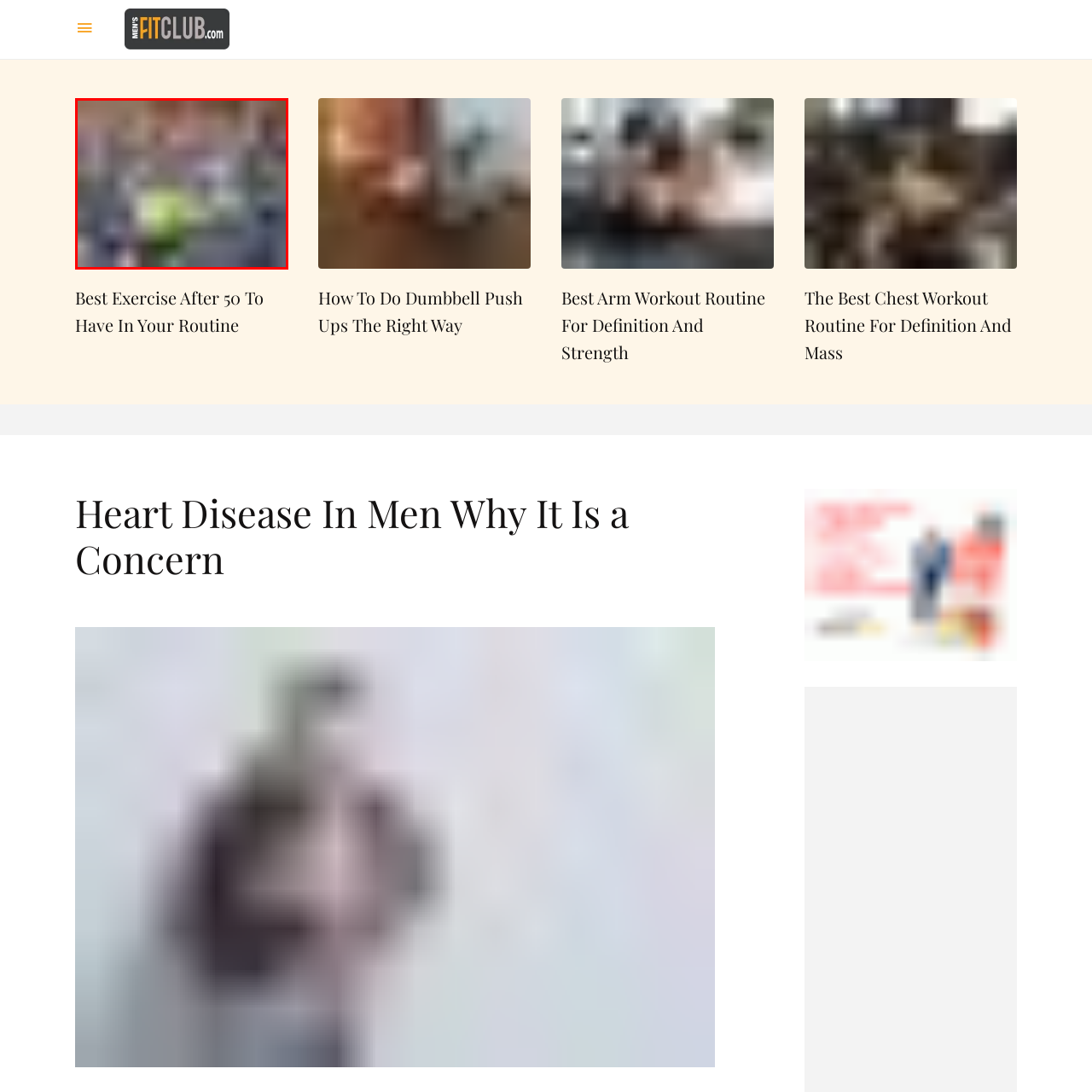Examine the image highlighted by the red boundary, What is the focus of the exercise routines? Provide your answer in a single word or phrase.

Older adults